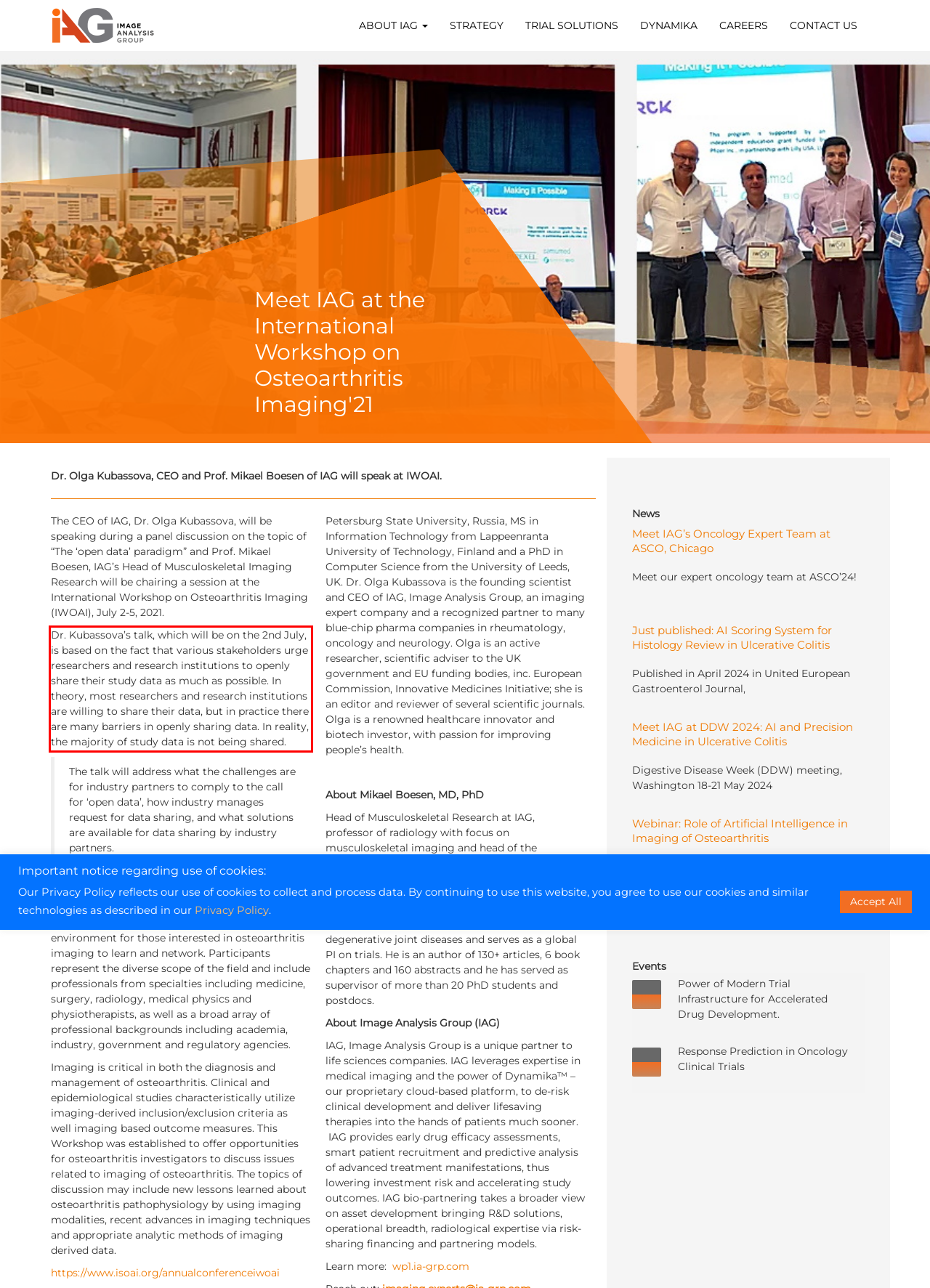Extract and provide the text found inside the red rectangle in the screenshot of the webpage.

Dr. Kubassova’s talk, which will be on the 2nd July, is based on the fact that various stakeholders urge researchers and research institutions to openly share their study data as much as possible. In theory, most researchers and research institutions are willing to share their data, but in practice there are many barriers in openly sharing data. In reality, the majority of study data is not being shared.